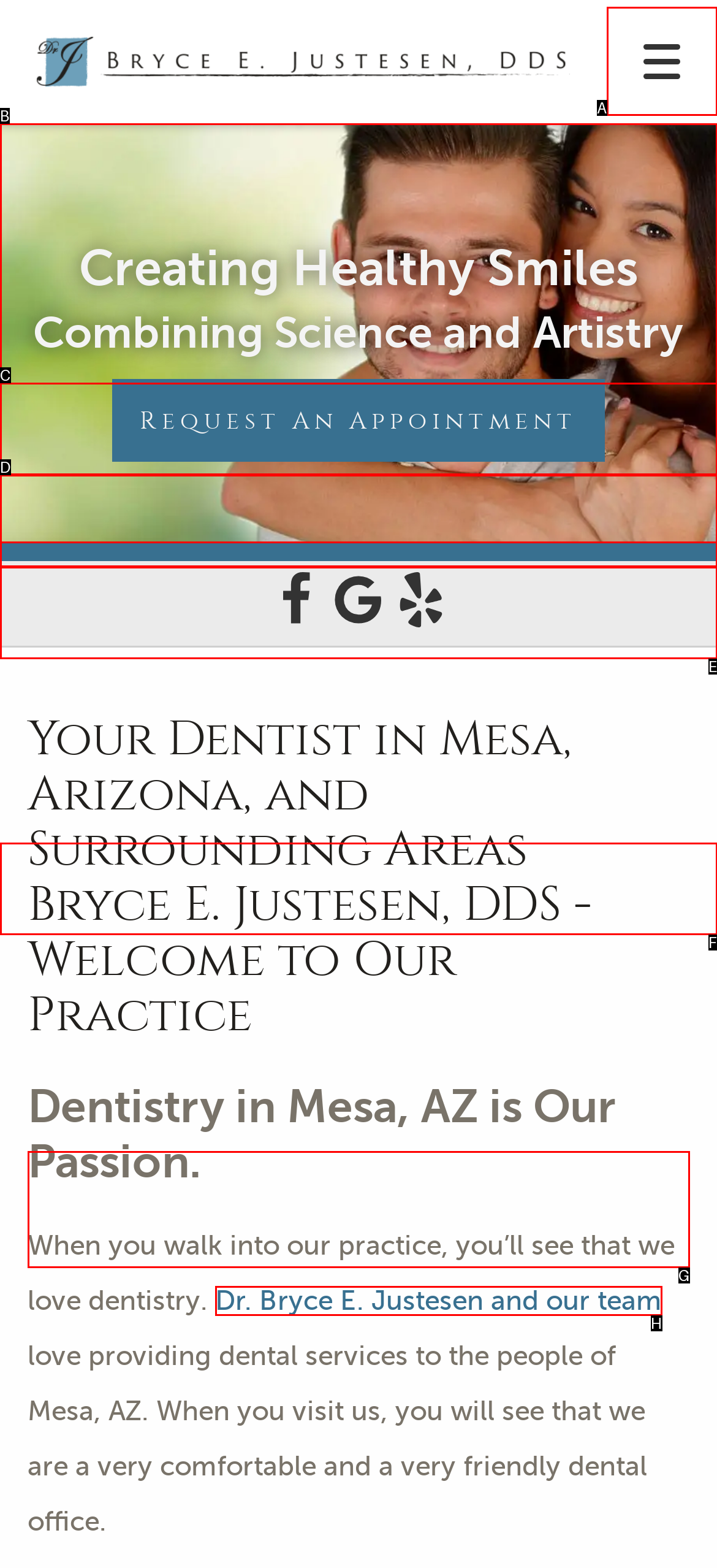Select the letter of the UI element that best matches: parent_node: Back aria-label="Toggle mobile menu"
Answer with the letter of the correct option directly.

A